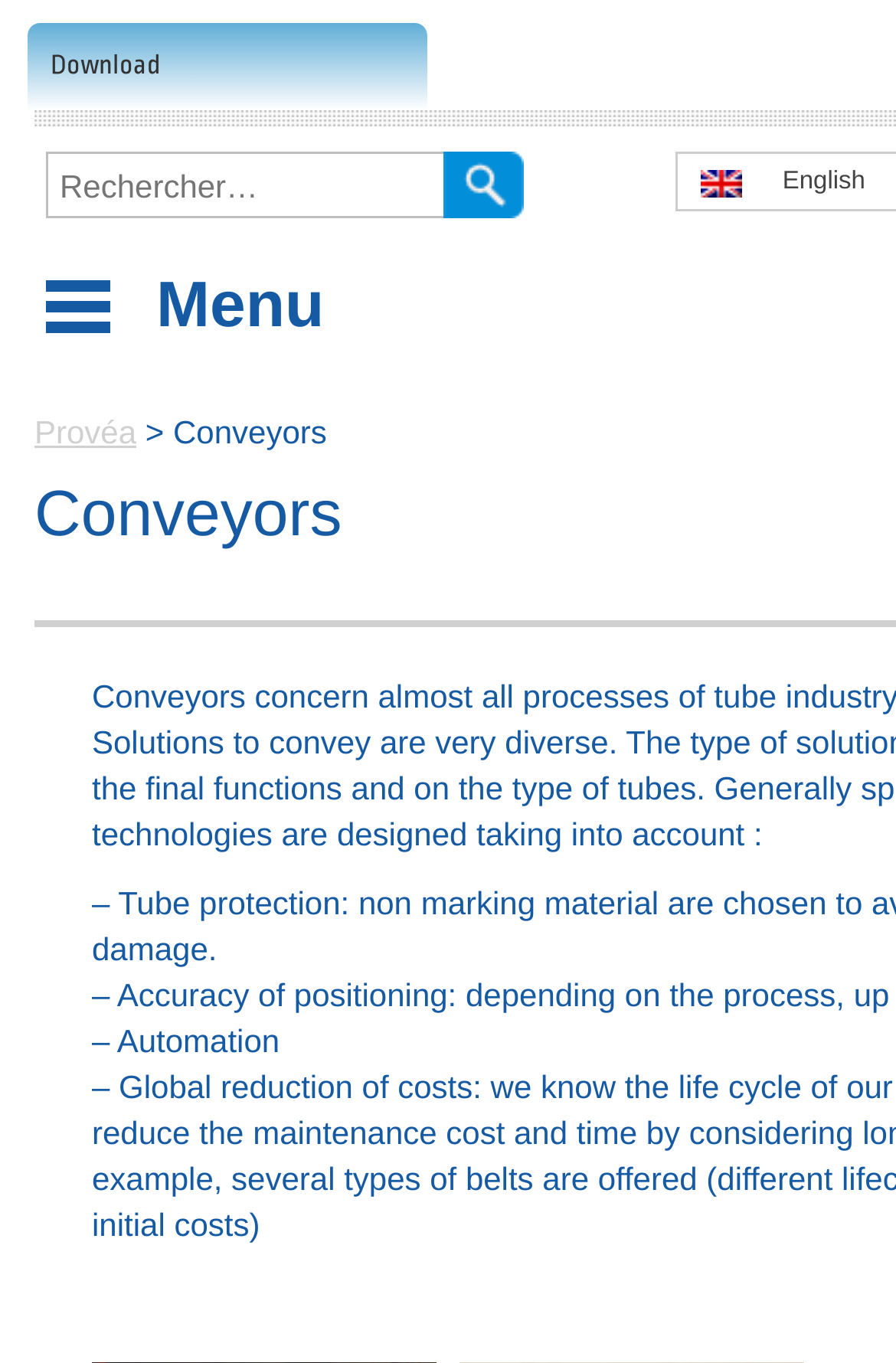Given the webpage screenshot, identify the bounding box of the UI element that matches this description: "Download".

[0.031, 0.017, 0.476, 0.081]